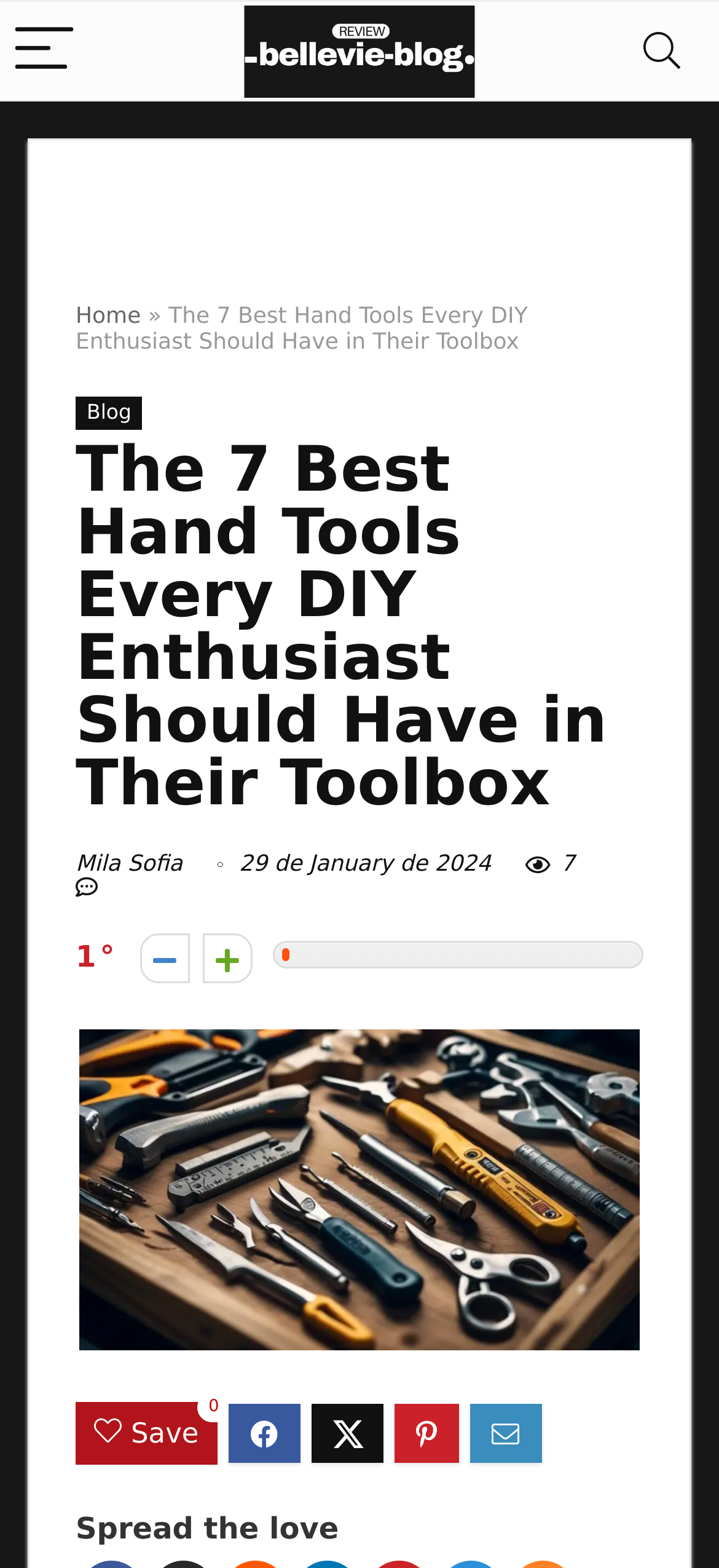Identify the coordinates of the bounding box for the element described below: "Mila Sofia". Return the coordinates as four float numbers between 0 and 1: [left, top, right, bottom].

[0.105, 0.542, 0.254, 0.559]